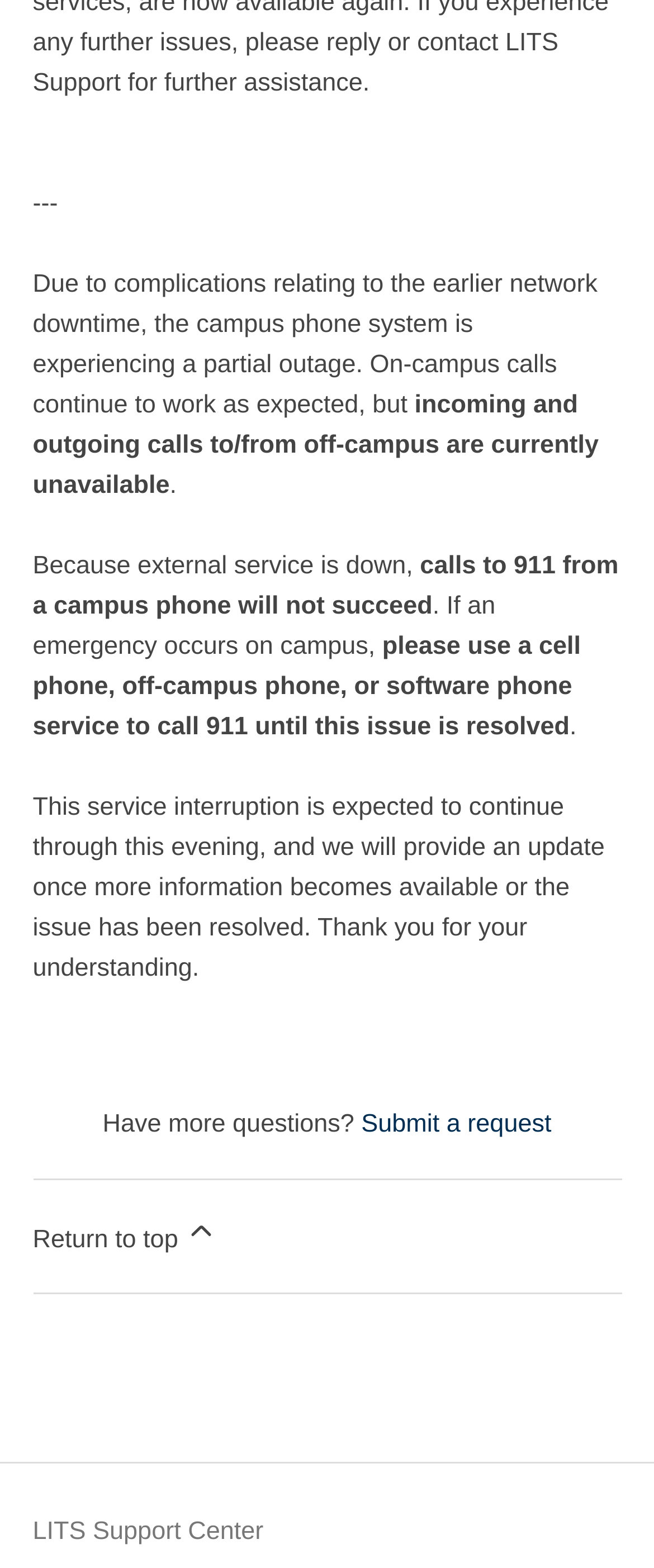What is the issue with calling 911 from a campus phone? Examine the screenshot and reply using just one word or a brief phrase.

Calls will not succeed